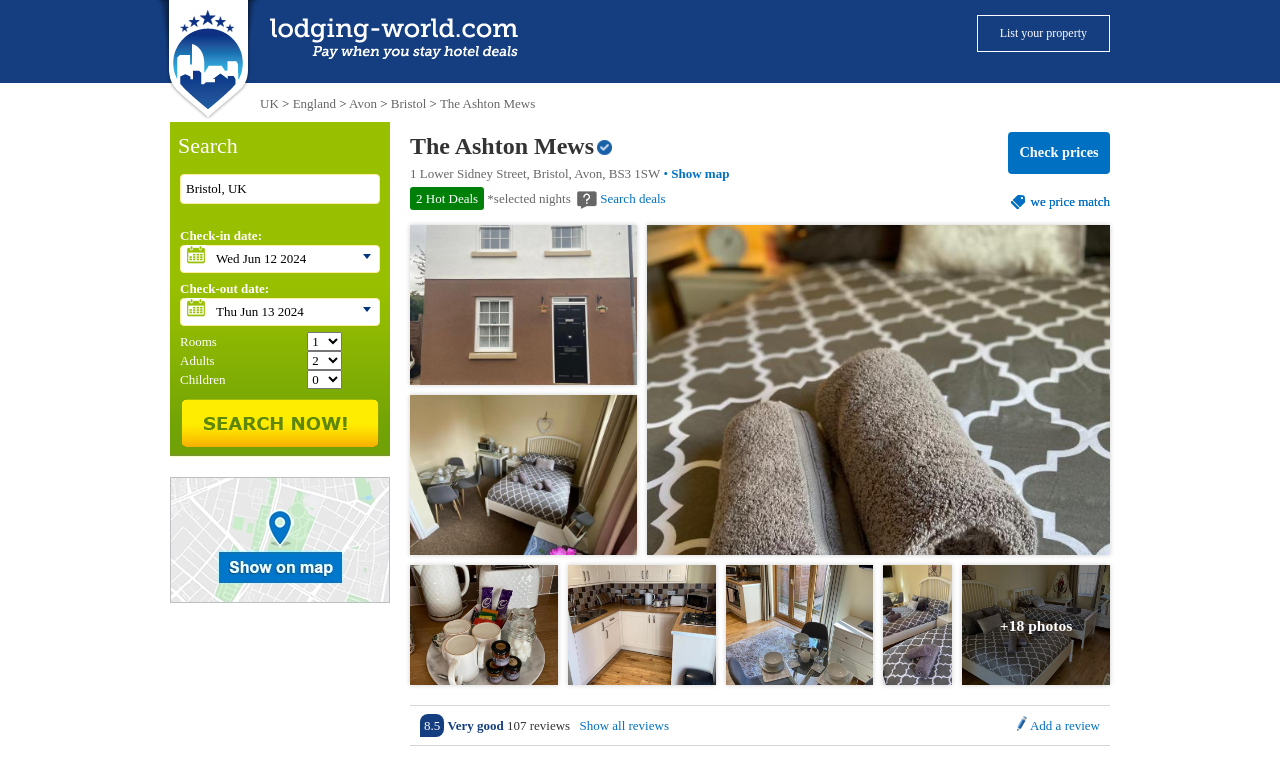Locate and extract the text of the main heading on the webpage.

The Ashton Mews